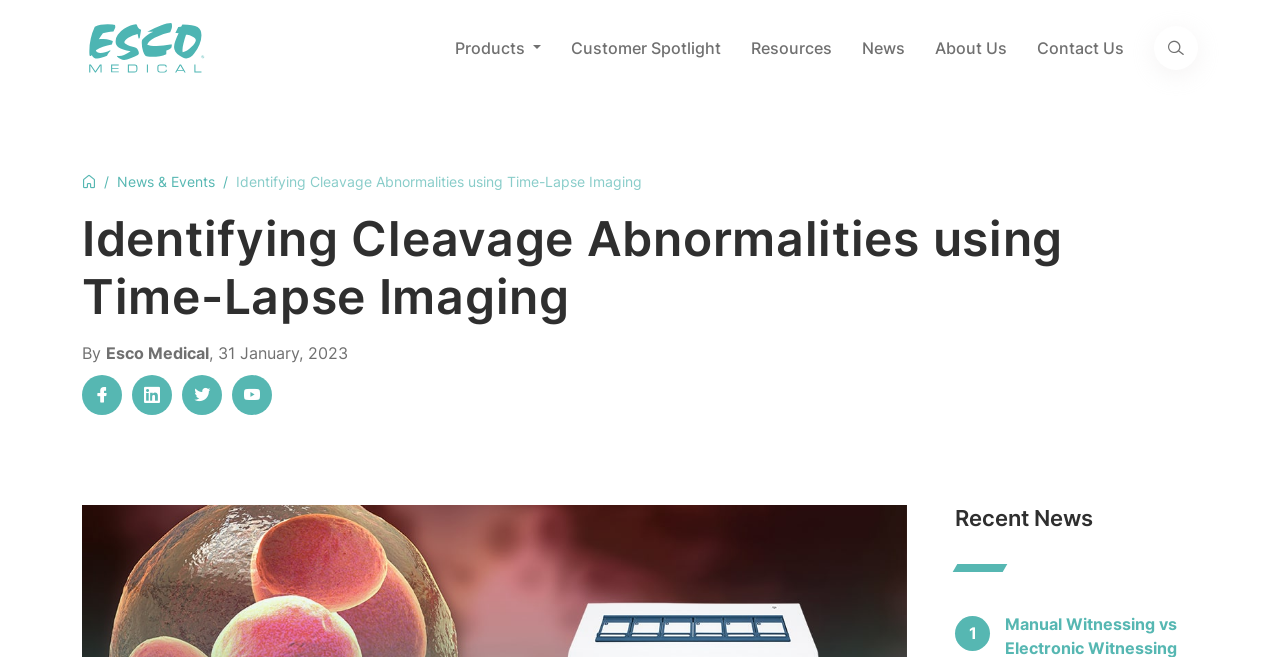What is the title of the section below the article?
Answer the question using a single word or phrase, according to the image.

Recent News